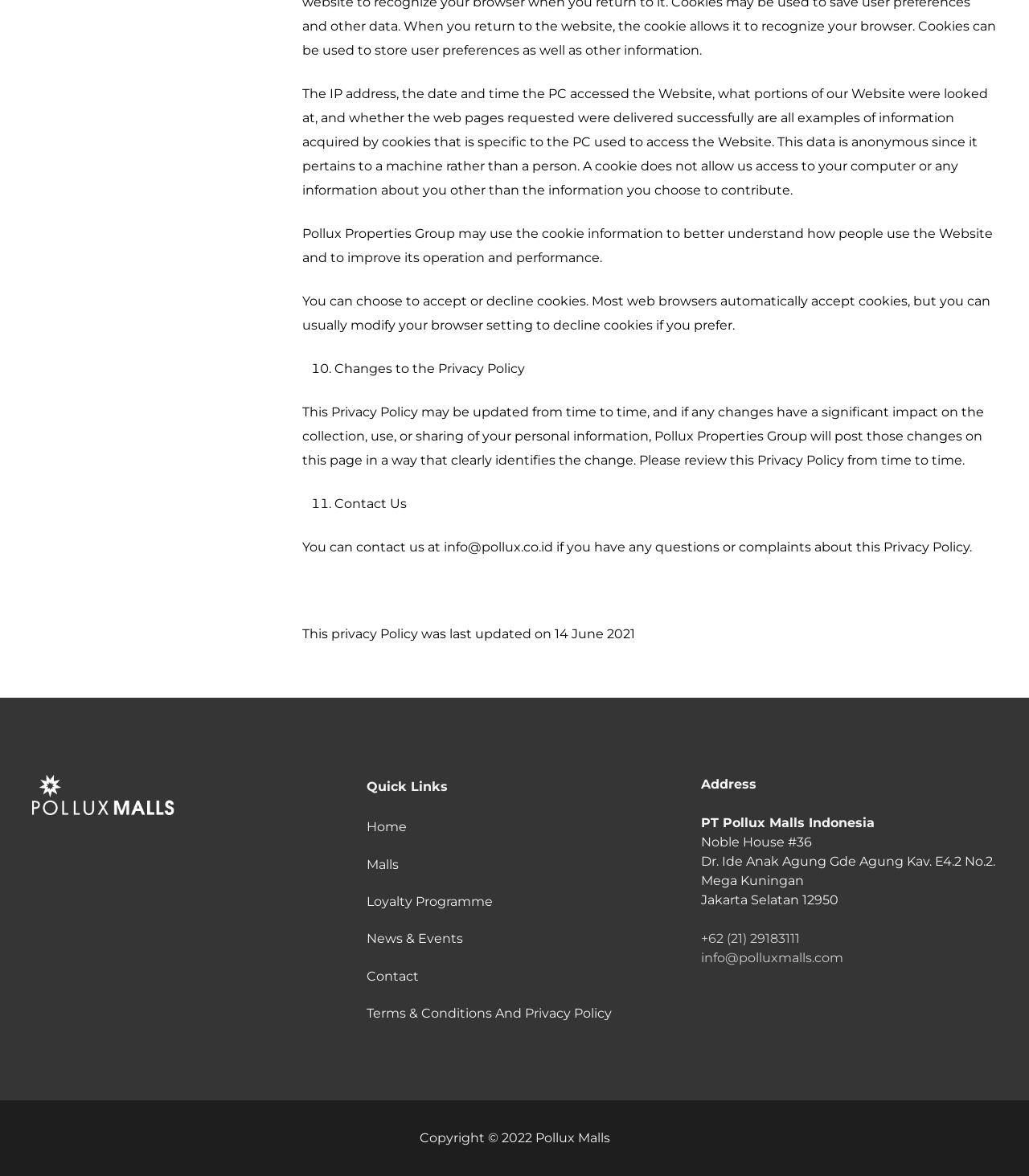What is the address of PT Pollux Malls Indonesia?
Please answer the question as detailed as possible.

The address is provided in the 'Address' section, which lists the full address of PT Pollux Malls Indonesia, including the building name, street address, and postal code.